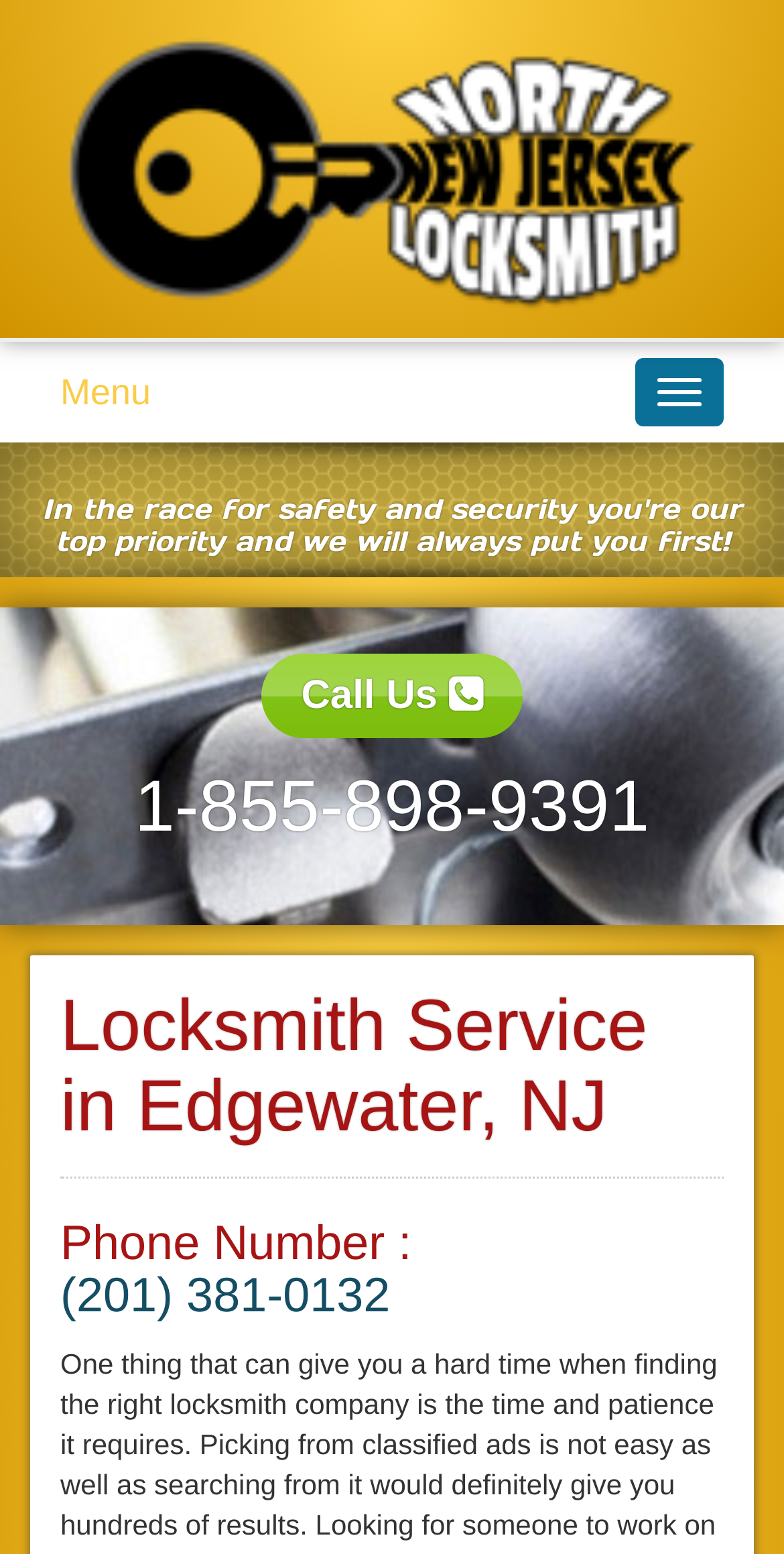What is the purpose of the button on the top right?
From the screenshot, supply a one-word or short-phrase answer.

Toggle navigation